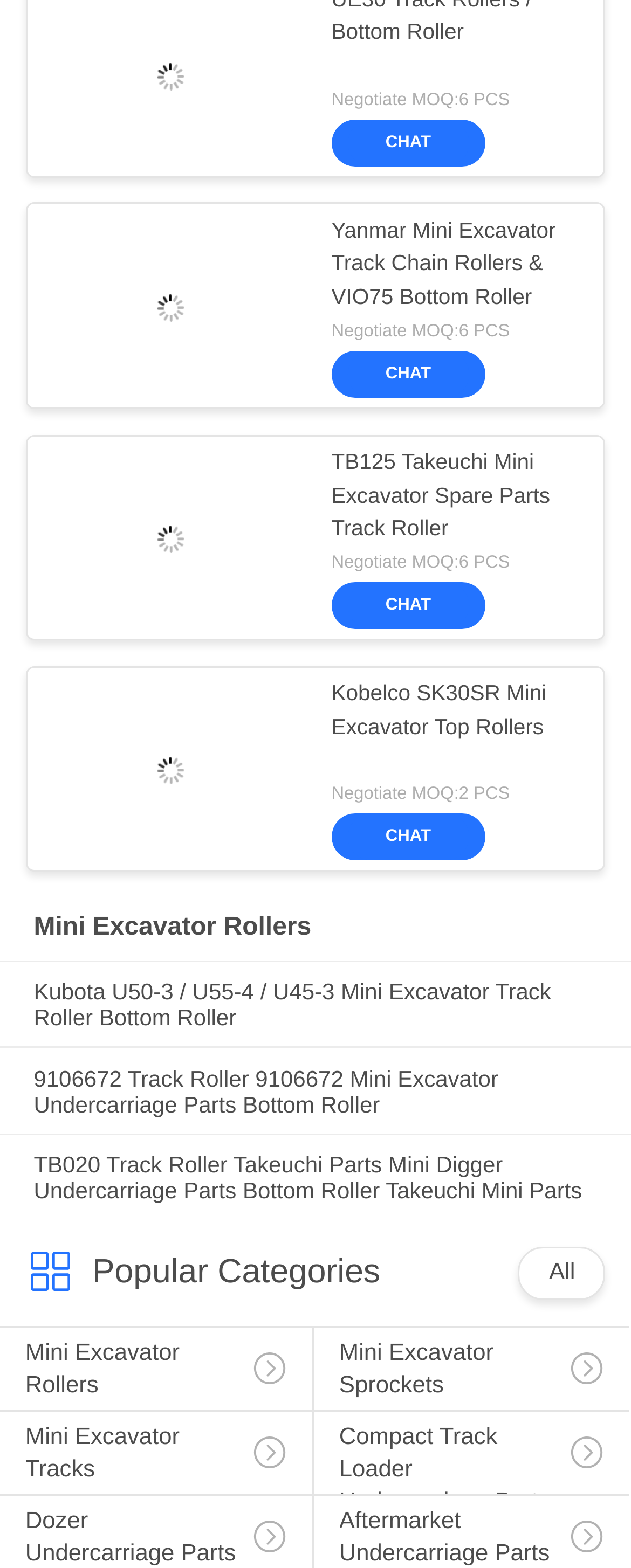Please reply to the following question using a single word or phrase: 
What is the minimum MOQ for Yanmar Mini Excavator Track Chain Rollers & VIO75 Bottom Roller?

6 PCS